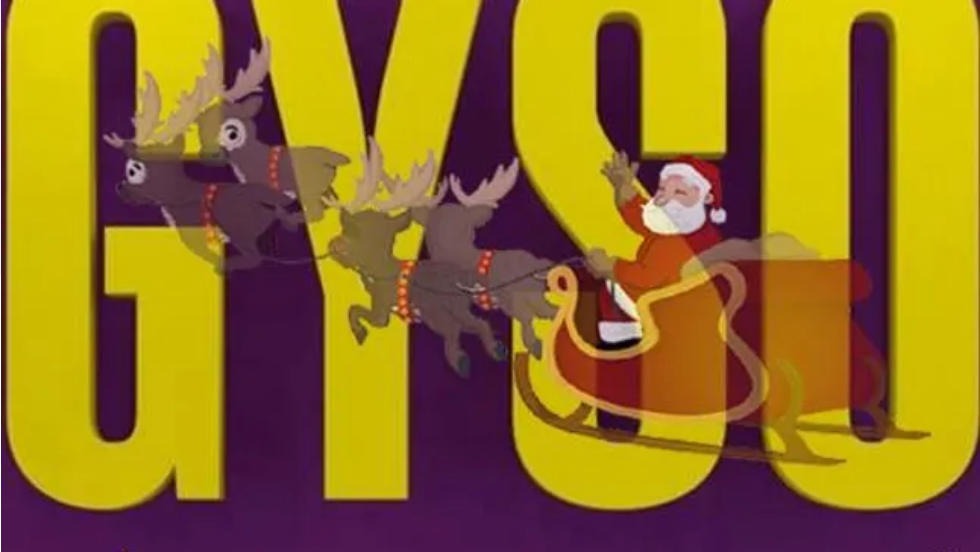Elaborate on the details you observe in the image.

The image features a vibrant and festive design depicting Santa Claus joyfully riding in his sleigh, pulled by reindeer. The festive scene is set against a striking background, with large yellow letters prominently displaying the text "GYSO." This cheerful artwork aligns perfectly with the theme of the upcoming "Christmas Party" event scheduled for December 16, 2023, at the Southwick Leisure Centre, where participants are encouraged to don glittery costumes and enjoy skating to delightful Christmas tunes. This enticing imagery resonates with the joyous spirit of the holiday season, capturing the excitement and fun to be had at the event.